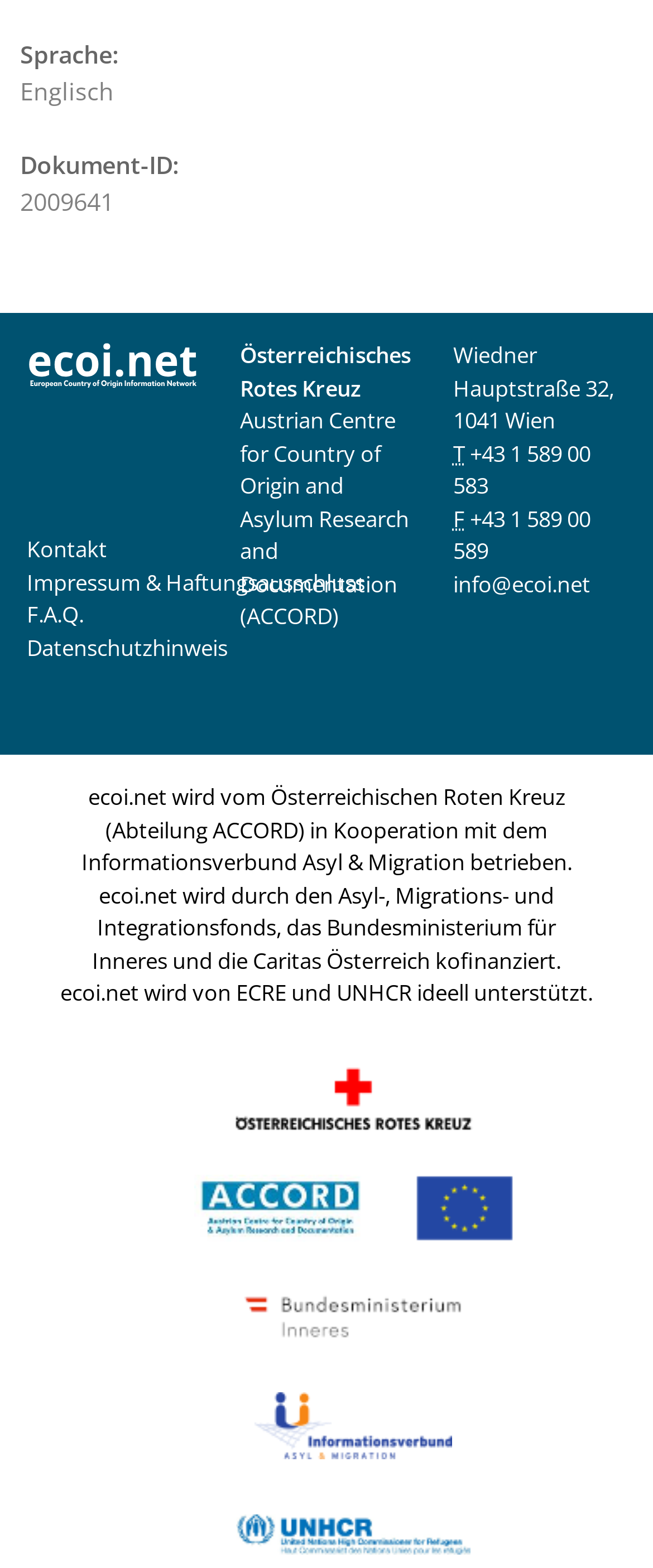Locate the bounding box coordinates of the region to be clicked to comply with the following instruction: "send an email to info@ecoi.net". The coordinates must be four float numbers between 0 and 1, in the form [left, top, right, bottom].

[0.694, 0.363, 0.904, 0.382]